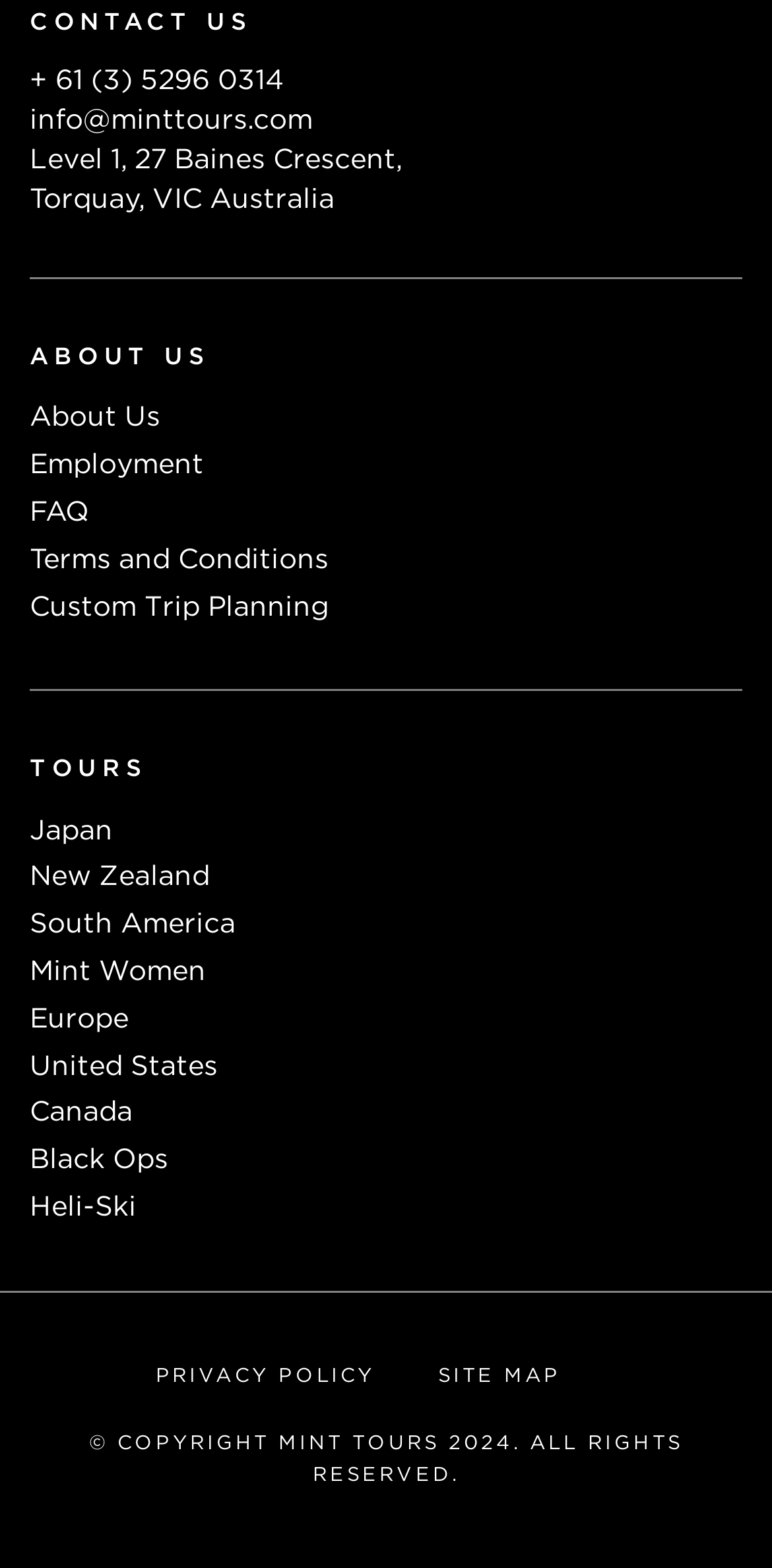What is the company's physical address?
Can you provide an in-depth and detailed response to the question?

I found the physical address by looking at the links on the webpage, specifically the one that says 'Level 1, 27 Baines Crescent, Torquay, VIC Australia' which is located at the top of the page.